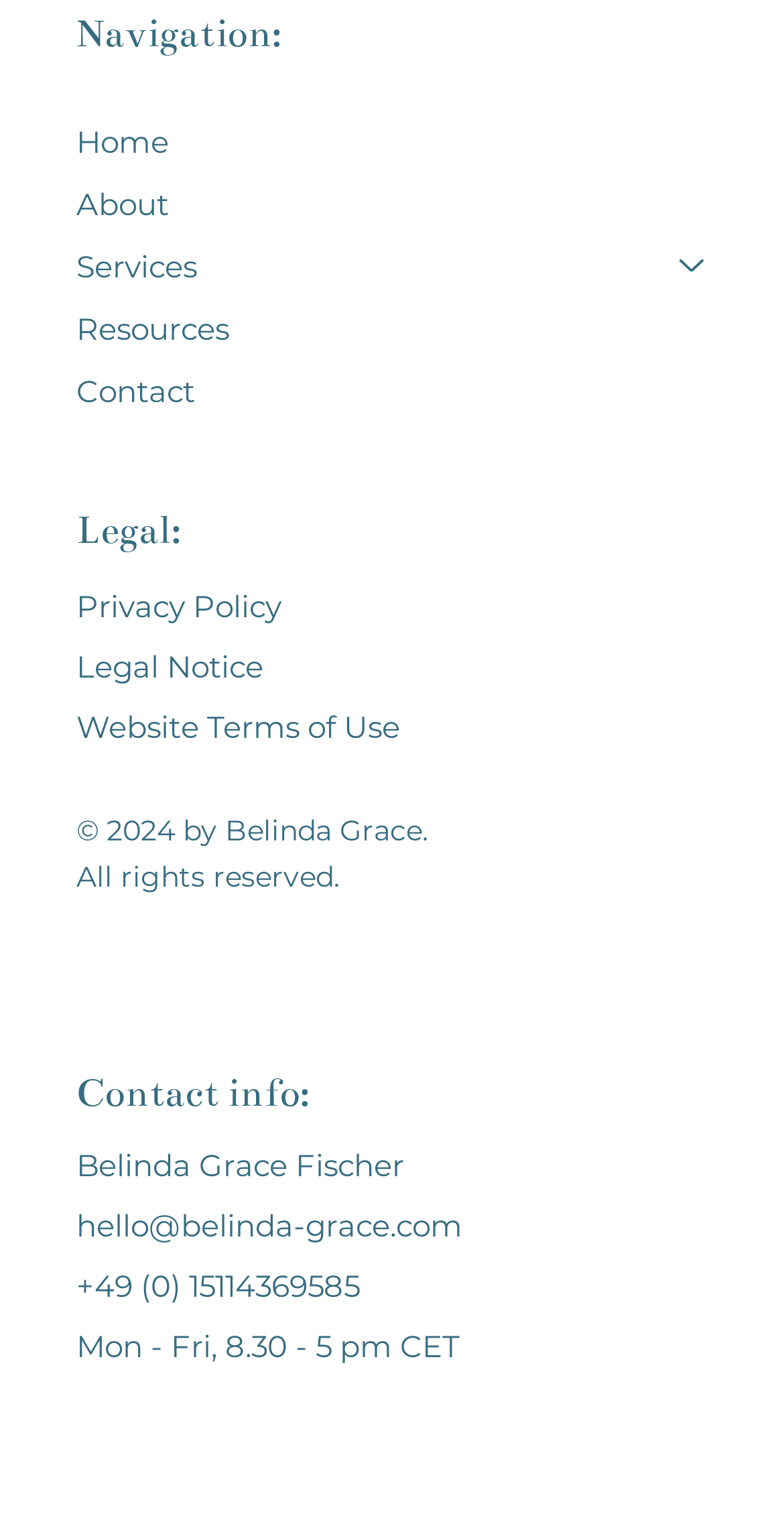Could you locate the bounding box coordinates for the section that should be clicked to accomplish this task: "Check the sponsor section".

None